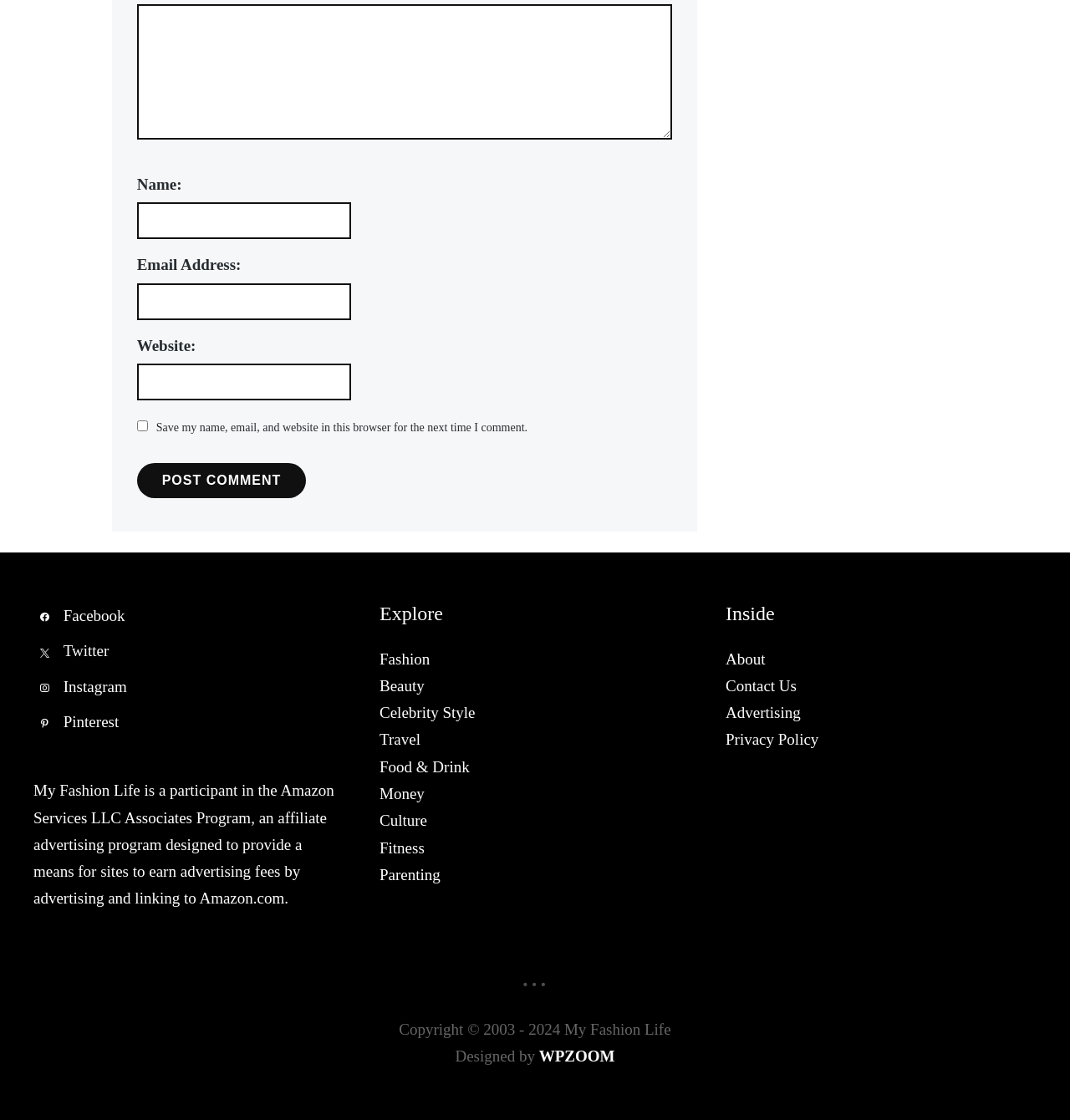Please answer the following question as detailed as possible based on the image: 
What is the purpose of the checkbox?

The checkbox is located below the 'Website:' textbox and is labeled 'Save my name, email, and website in this browser for the next time I comment.' This suggests that its purpose is to save the user's comment information for future use.